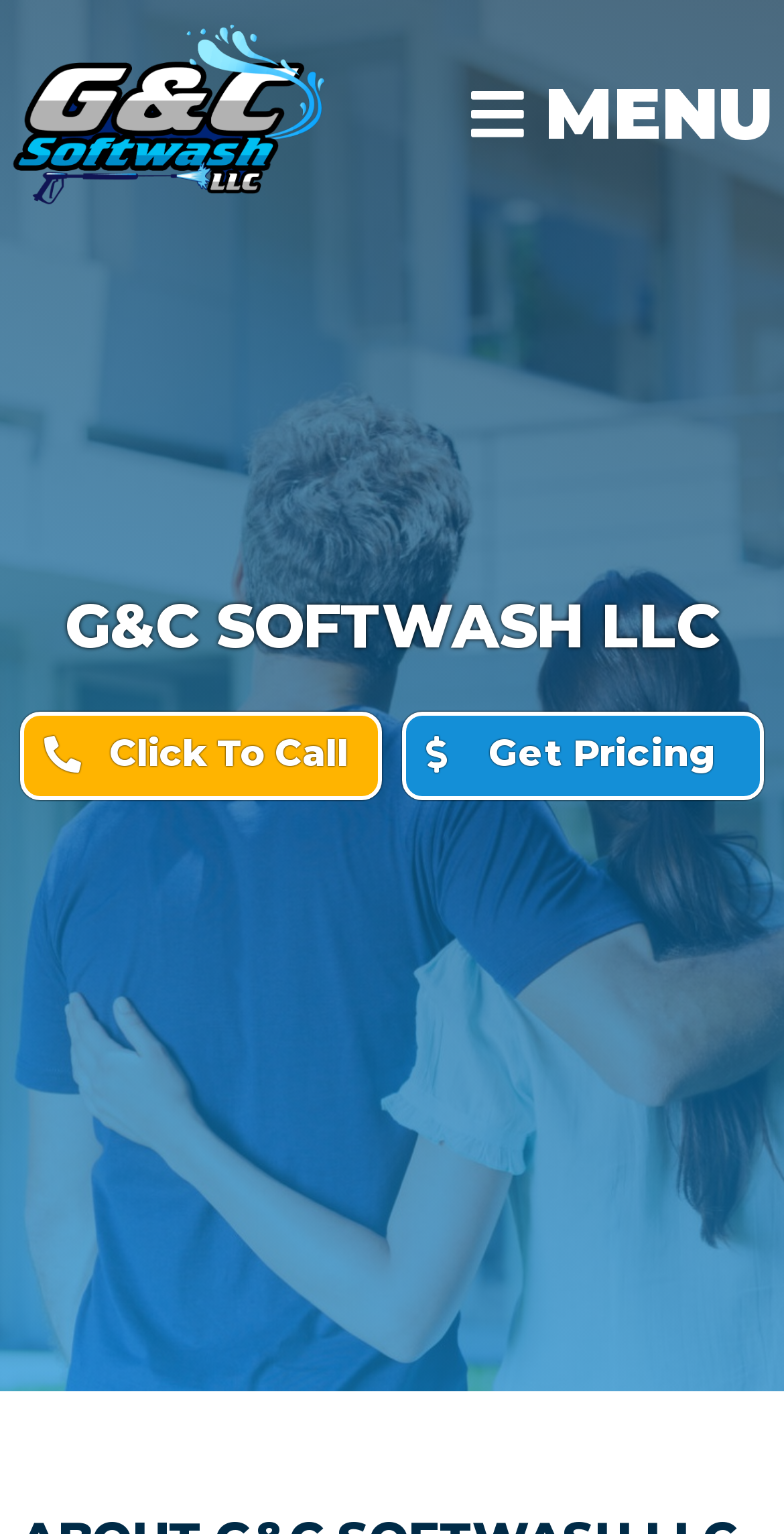Detail the features and information presented on the webpage.

The webpage is about G&C Softwash LLC, a family-owned and operated local service provider. At the top left corner, there is a logo of G&C Softwash LLC, which is a clickable image. To the right of the logo, there is a menu link labeled "MENU". Below the logo, there is a call-to-action section with two links: "CALL OR TEXT (603) 732-9074" on the left and "GET A FAST QUOTE" on the right. 

The "GET A FAST QUOTE" section has a heading "G&C SOFTWASH LLC" in the middle of the page. Below the heading, there are two links: "Click To Call" on the left and "Get Pricing" on the right.